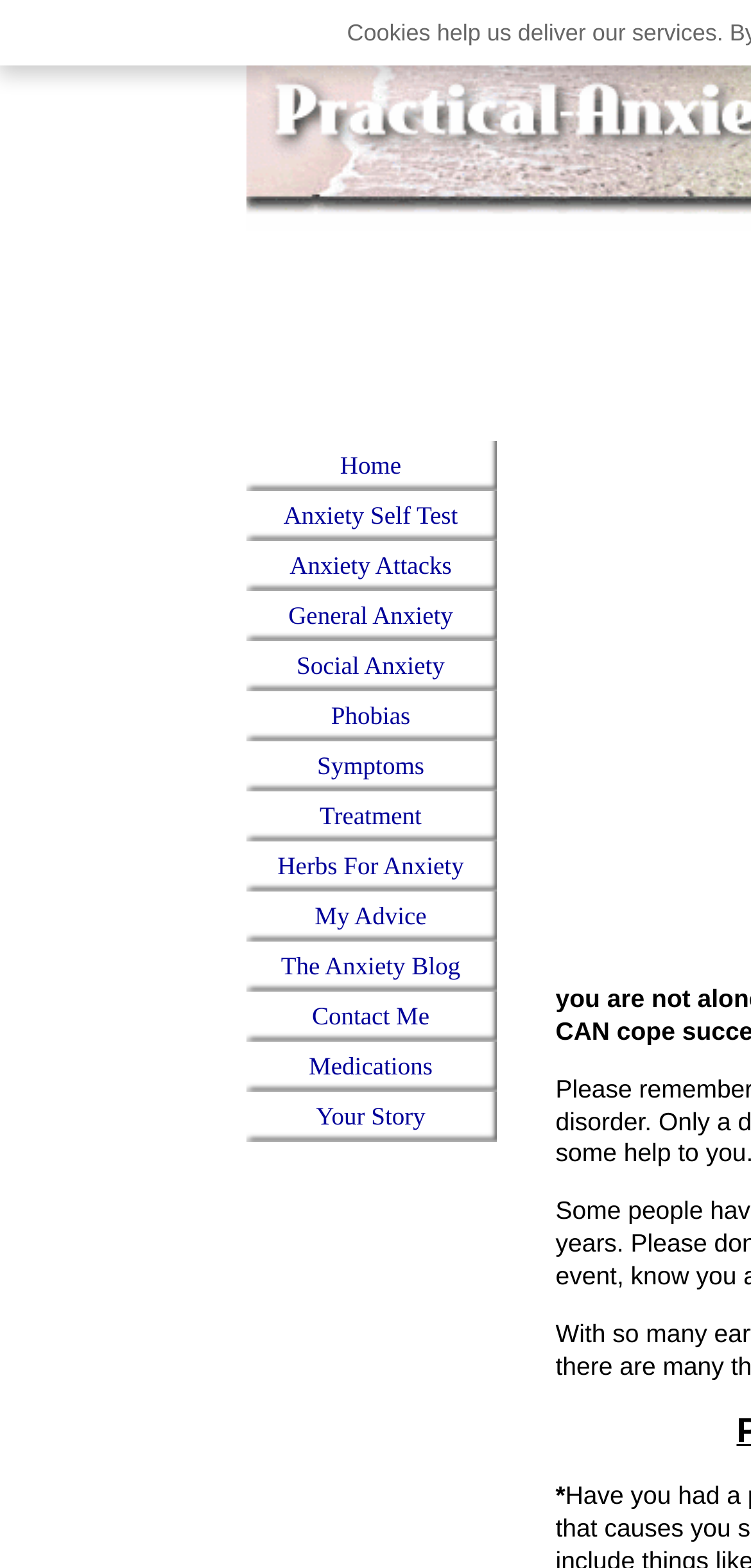Find the bounding box coordinates of the element I should click to carry out the following instruction: "Explore the 'Symptoms' section".

[0.327, 0.473, 0.66, 0.505]